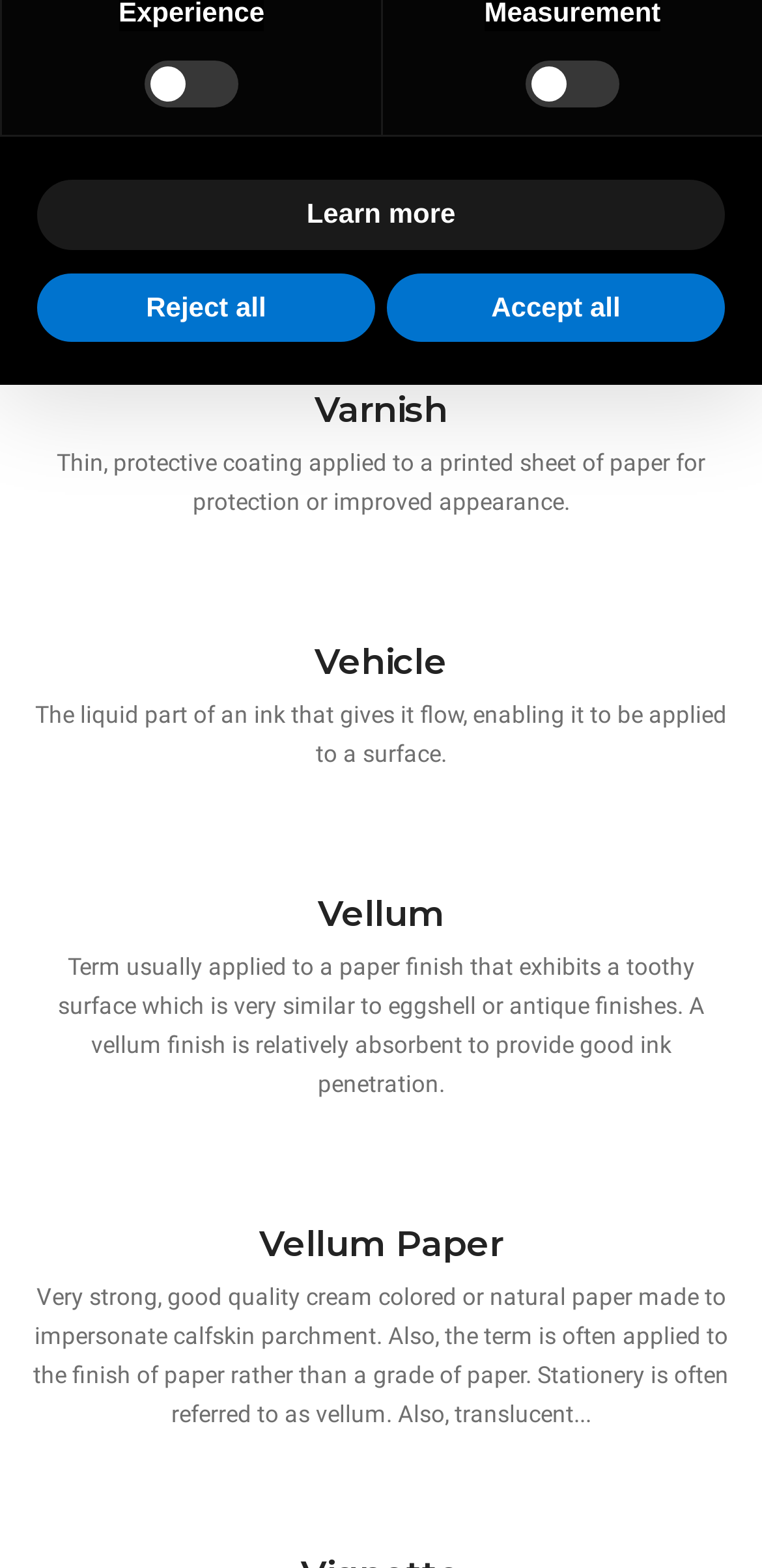Extract the bounding box coordinates for the described element: "Reject all". The coordinates should be represented as four float numbers between 0 and 1: [left, top, right, bottom].

[0.049, 0.174, 0.492, 0.218]